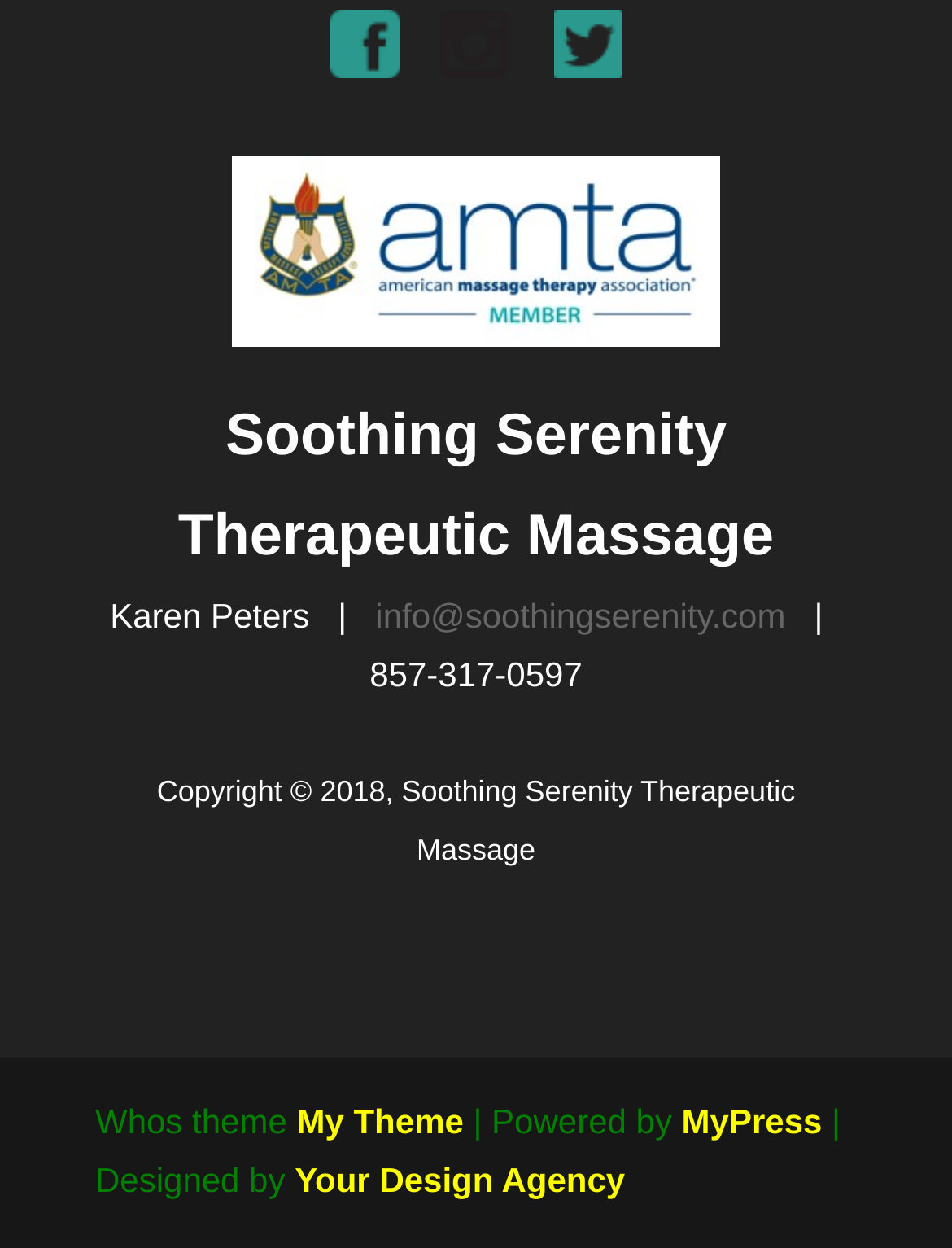Given the element description "MyPress", identify the bounding box of the corresponding UI element.

[0.716, 0.883, 0.864, 0.915]